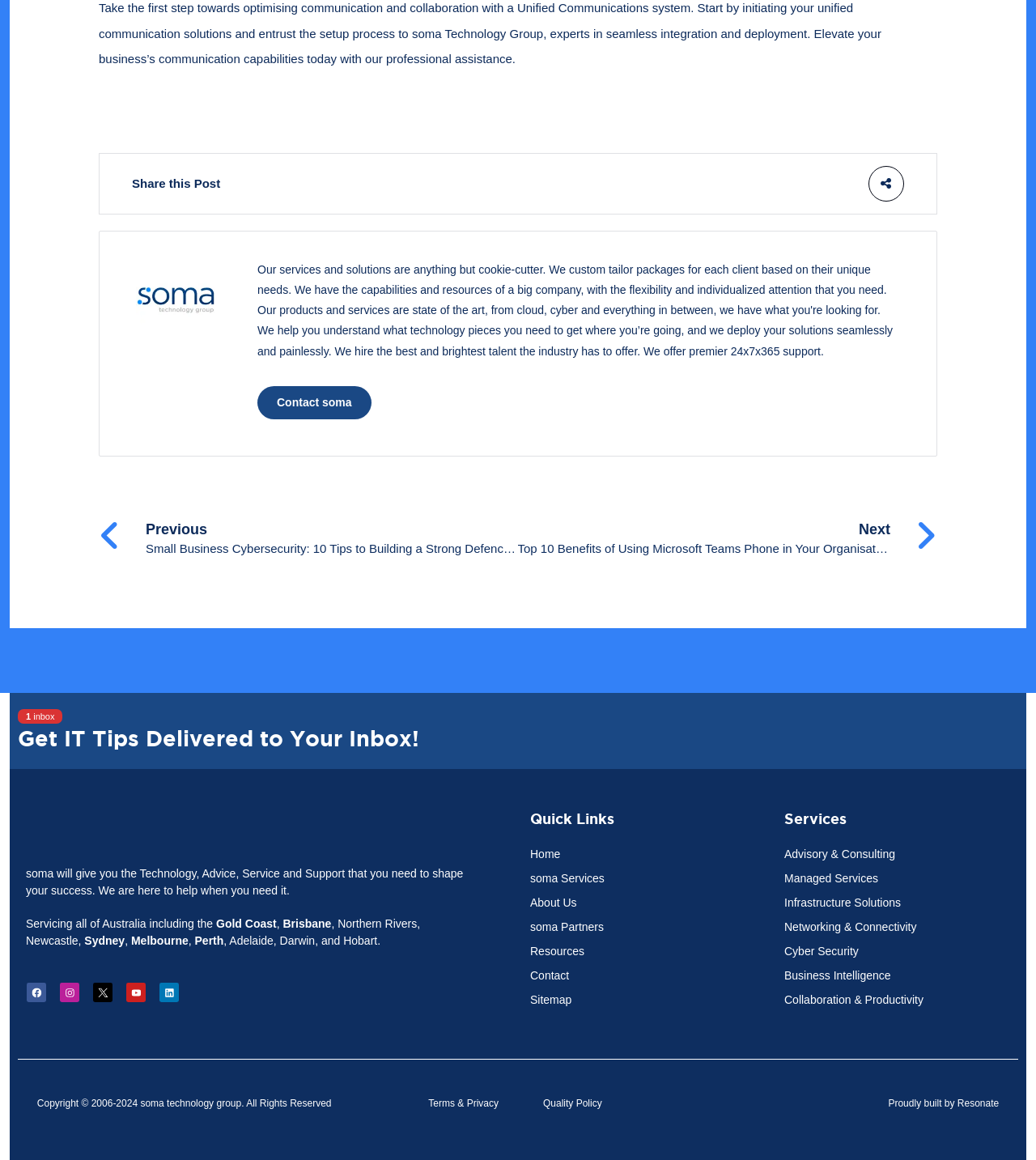Please indicate the bounding box coordinates of the element's region to be clicked to achieve the instruction: "Visit the 'Home' page". Provide the coordinates as four float numbers between 0 and 1, i.e., [left, top, right, bottom].

[0.512, 0.725, 0.734, 0.746]